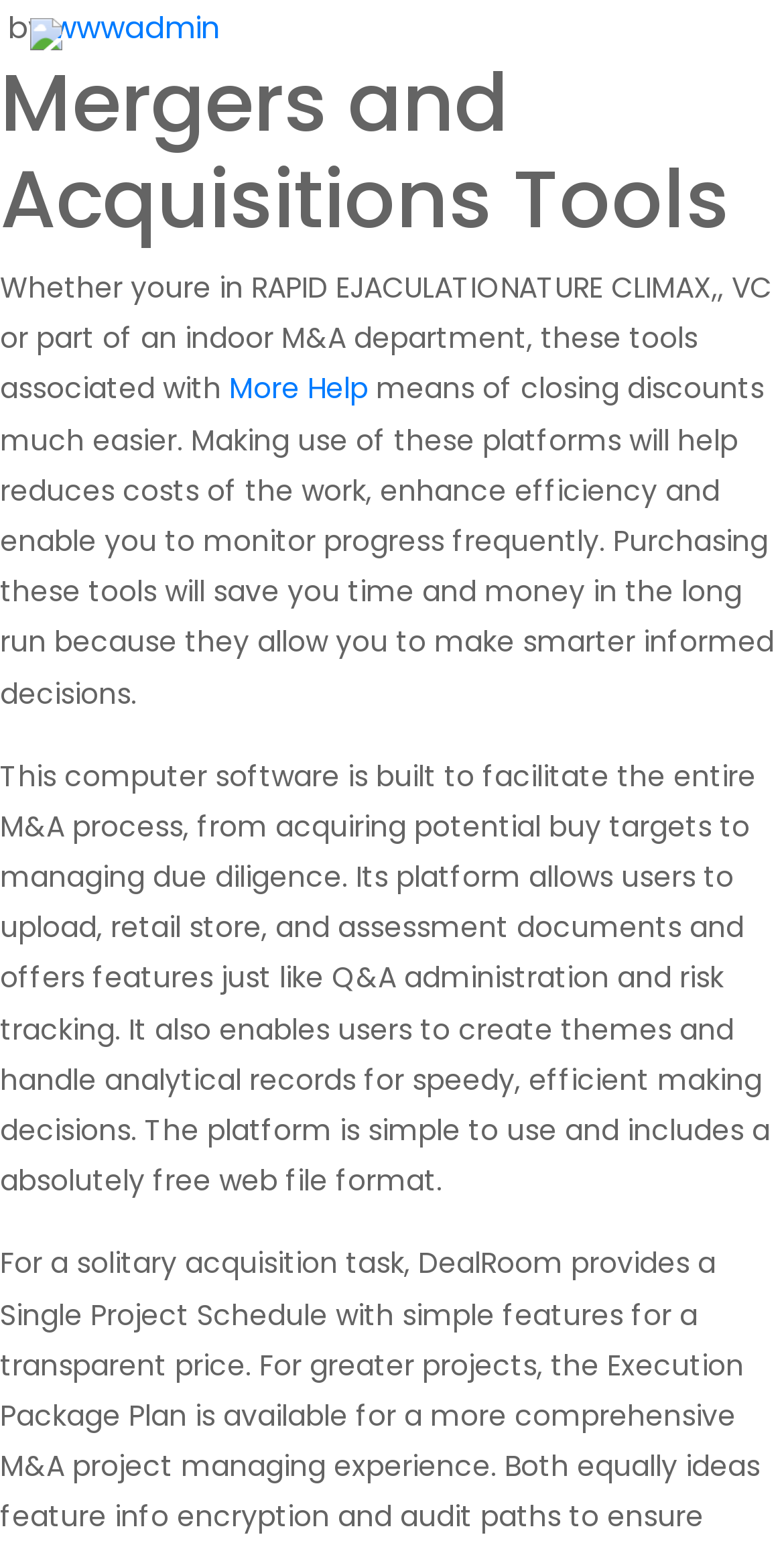Please extract the primary headline from the webpage.

Mergers and Acquisitions Tools